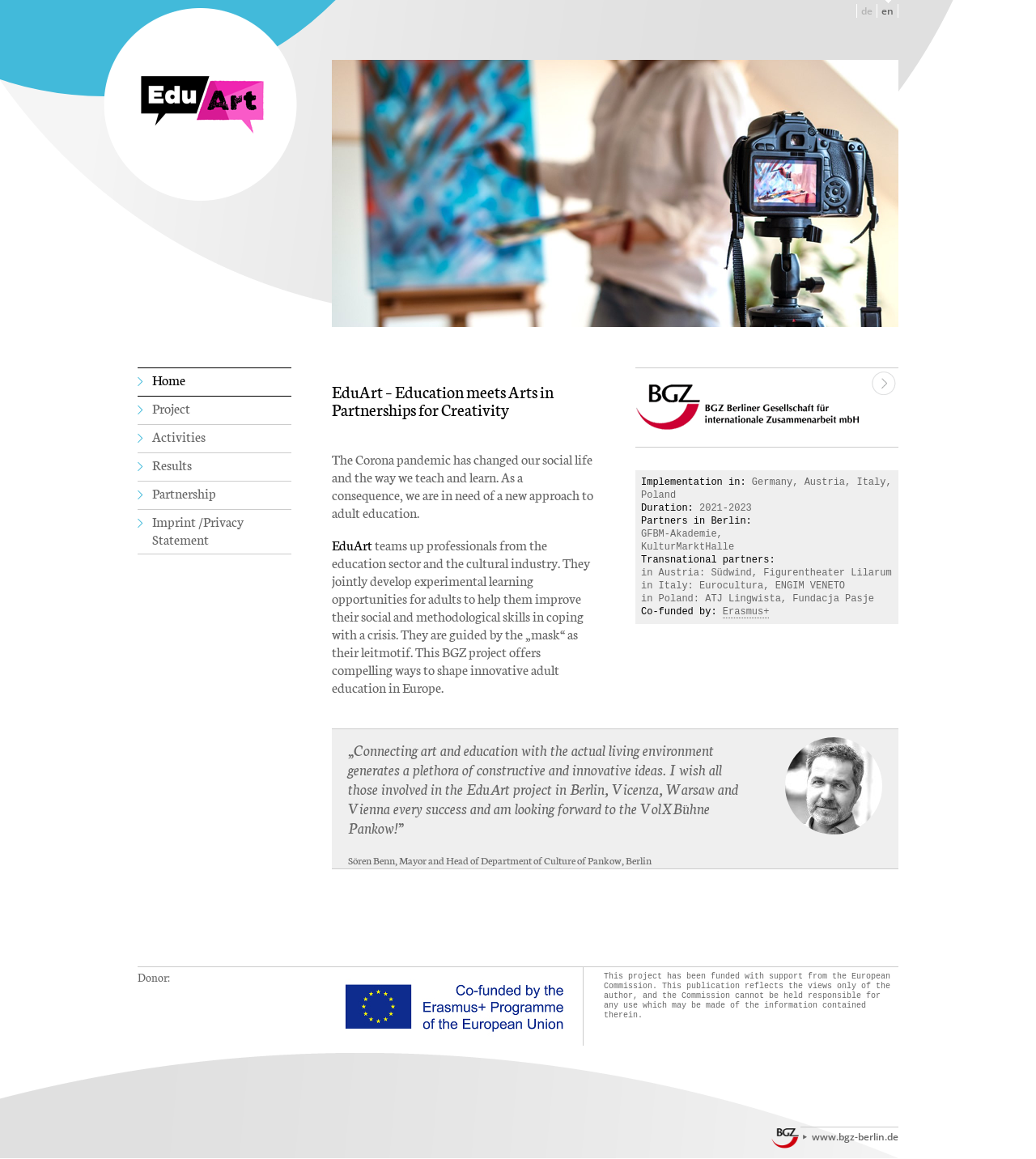Identify the bounding box coordinates of the region that needs to be clicked to carry out this instruction: "Learn more about EduArt project". Provide these coordinates as four float numbers ranging from 0 to 1, i.e., [left, top, right, bottom].

[0.613, 0.317, 0.867, 0.386]